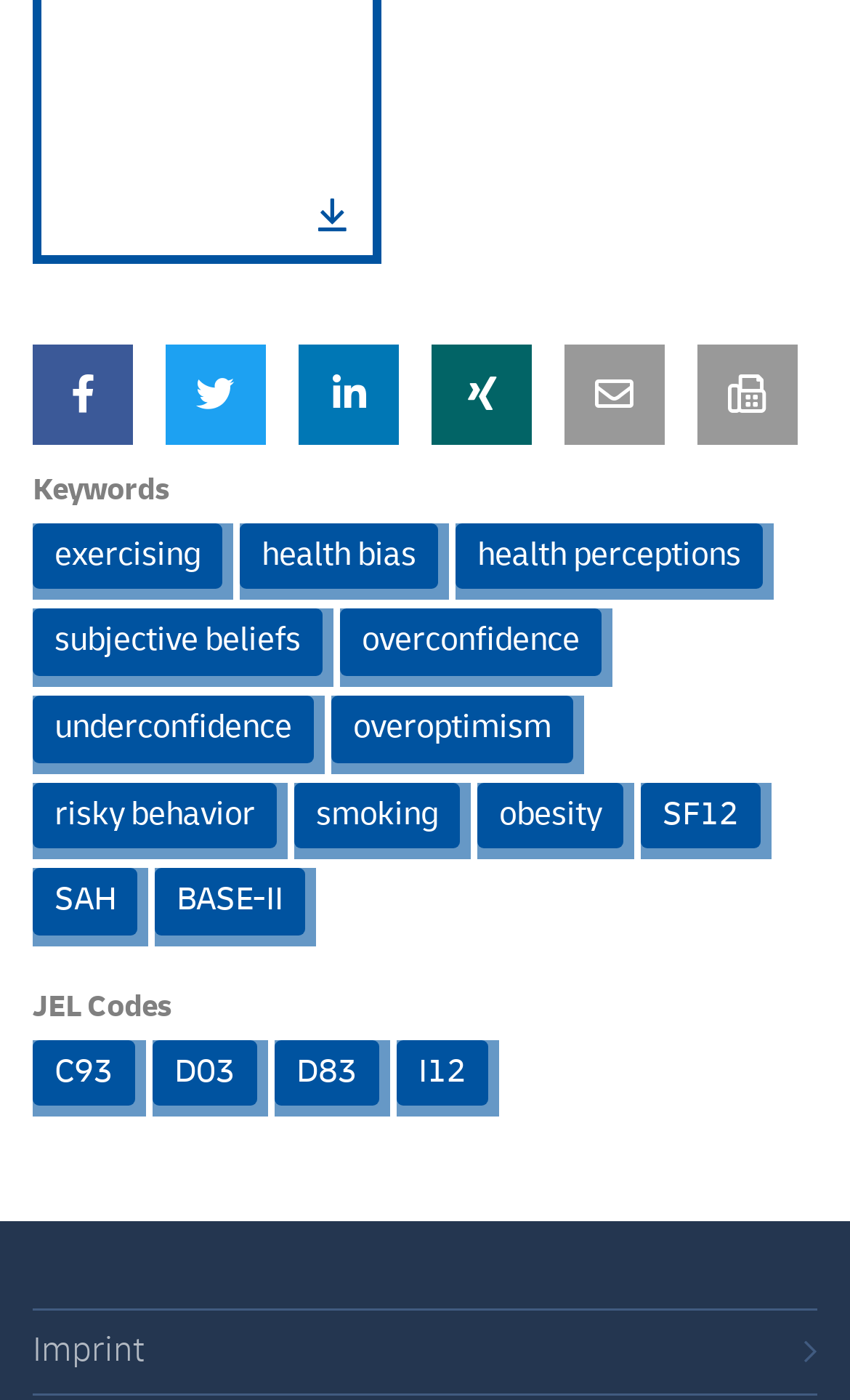What is the function of the links at the top of the page?
Give a thorough and detailed response to the question.

The links at the top of the page, represented by icons like '' and '', appear to be navigation links that allow users to move to different sections or pages within the website. Their exact functions are not specified, but they are likely used to facilitate navigation and exploration of the website's content.